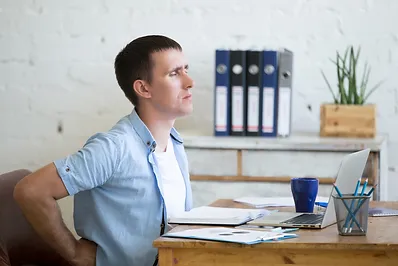Elaborate on the image with a comprehensive description.

The image depicts a young man sitting at a desk with a pained expression, indicating discomfort, likely due to back pain. He is dressed in a light blue short-sleeved shirt and a white undershirt, and he holds his lower back with one hand, suggesting he is experiencing significant discomfort. The workspace continues the theme of a modern office, featuring a laptop, some paperwork, and a blue coffee mug. In the background, there are neatly arranged folders and a small plant, emphasizing a tidy yet personal workspace. This visual representation is relevant to discussions on back pain, highlighting how long periods of sitting, often associated with various professions and activities, can lead to such issues. The caption ties into the theme of the accompanying webpage, which addresses common concerns regarding back pain and its management.